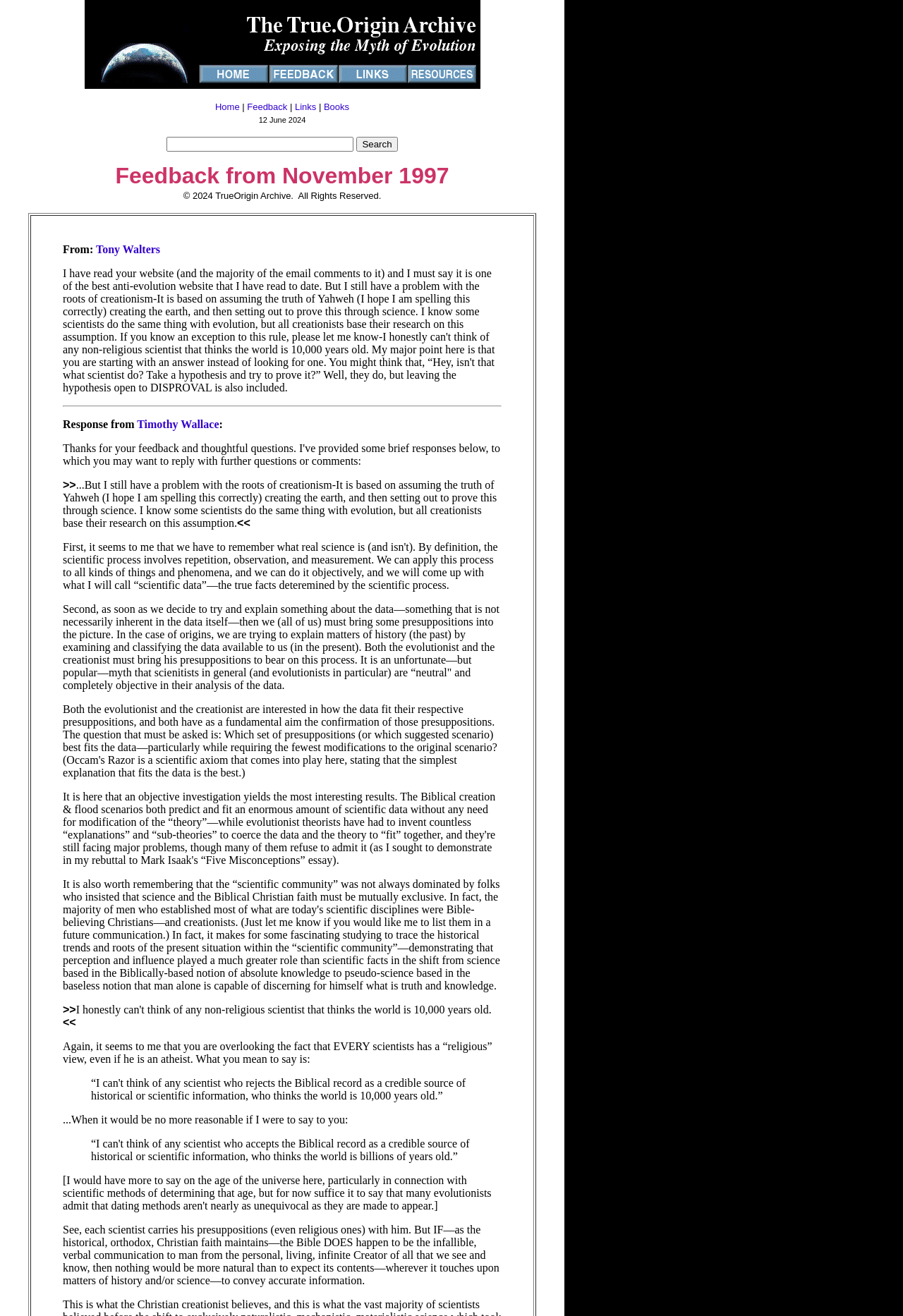Answer the question using only a single word or phrase: 
What is the purpose of the textbox?

Search